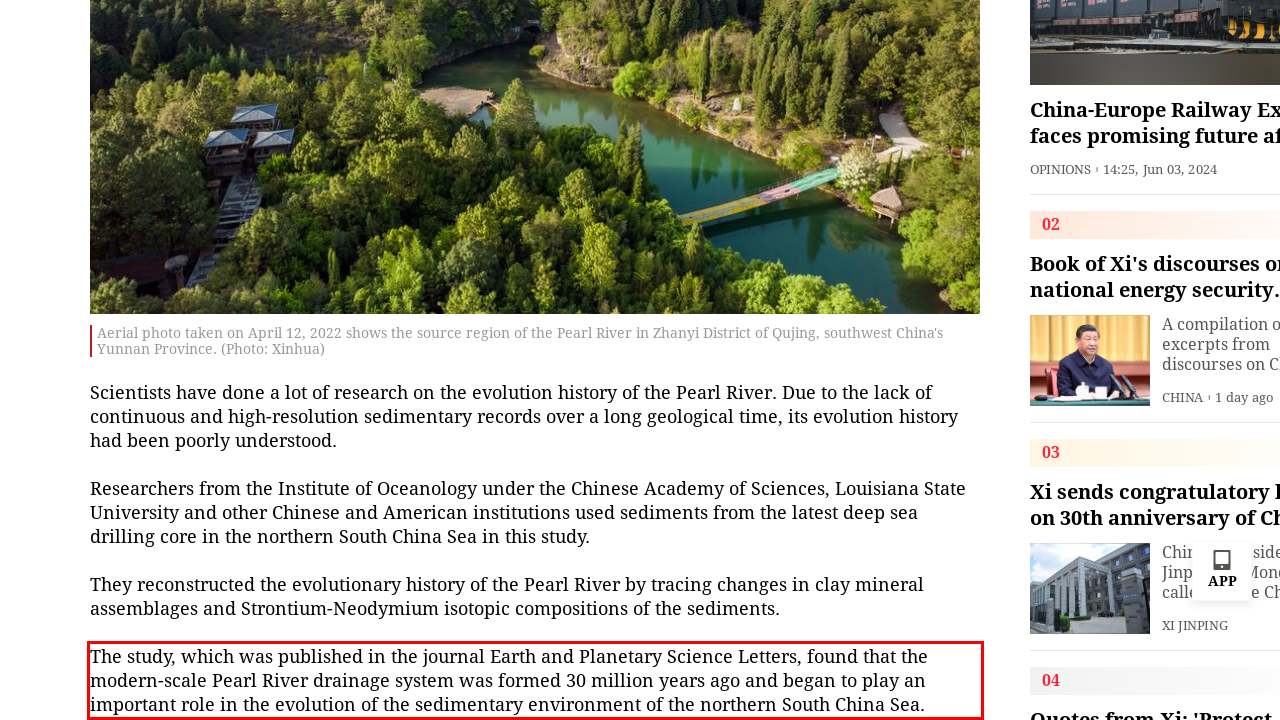Using OCR, extract the text content found within the red bounding box in the given webpage screenshot.

The study, which was published in the journal Earth and Planetary Science Letters, found that the modern-scale Pearl River drainage system was formed 30 million years ago and began to play an important role in the evolution of the sedimentary environment of the northern South China Sea.